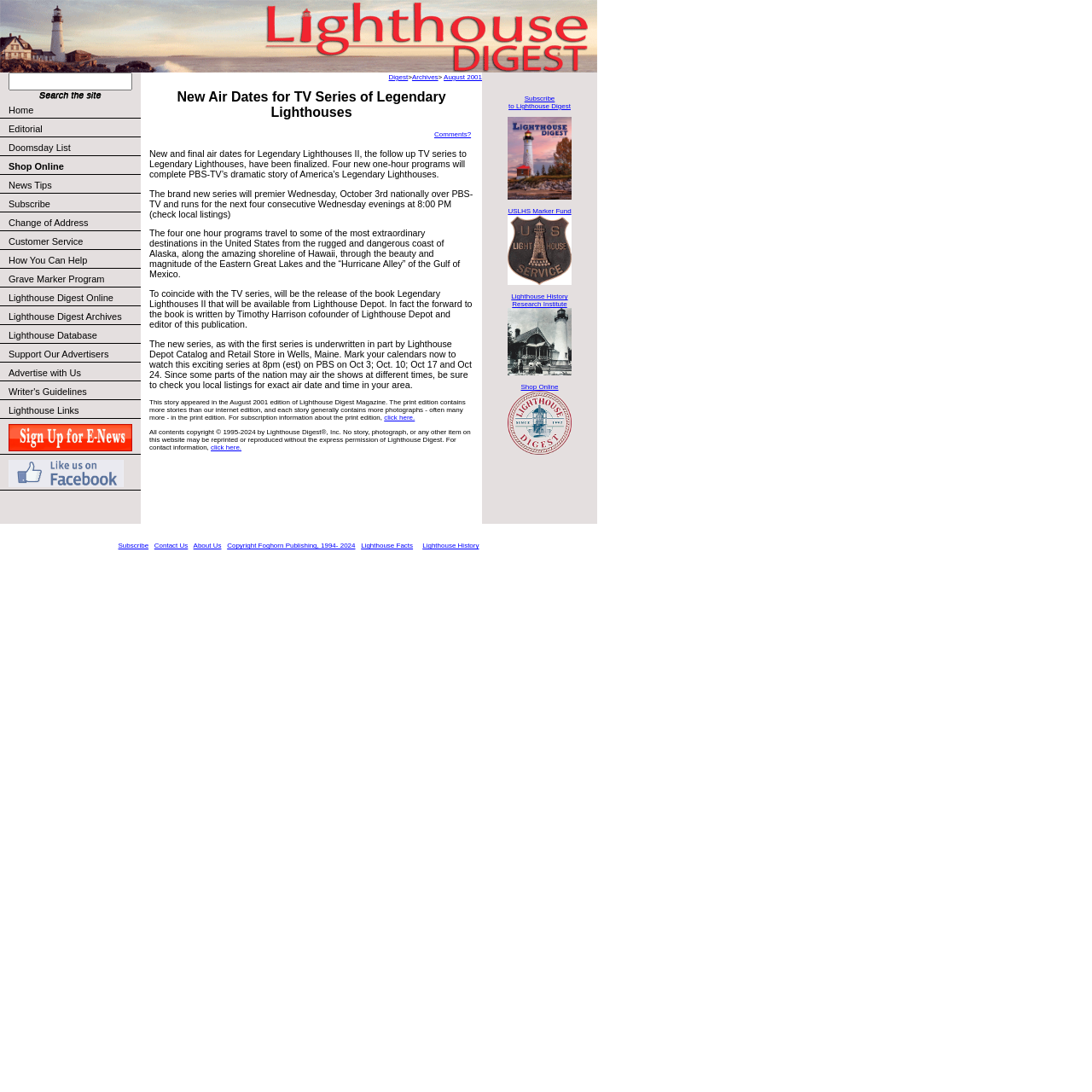Please specify the bounding box coordinates of the area that should be clicked to accomplish the following instruction: "Subscribe to Lighthouse Digest". The coordinates should consist of four float numbers between 0 and 1, i.e., [left, top, right, bottom].

[0.466, 0.087, 0.523, 0.101]